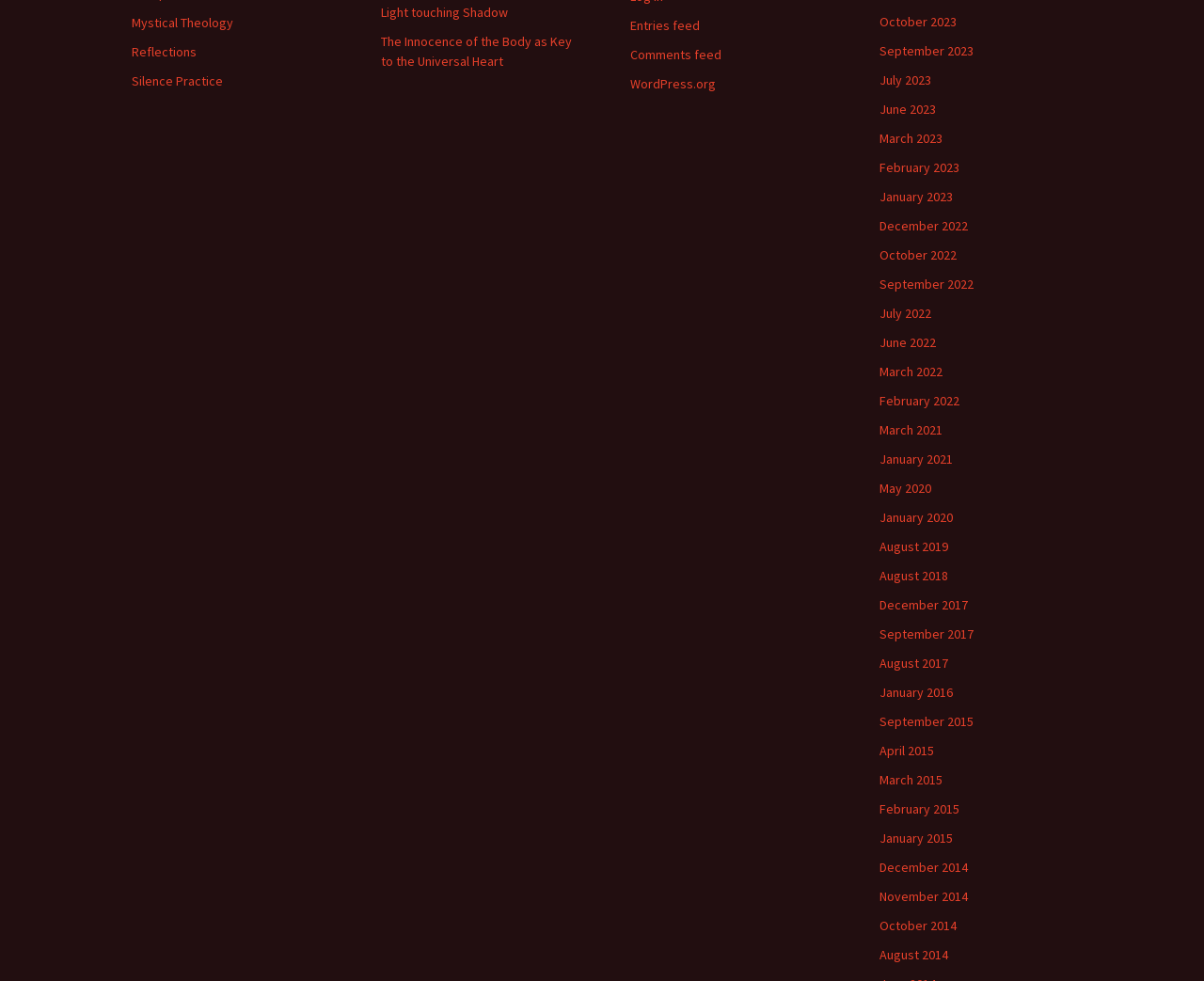Answer briefly with one word or phrase:
What is the purpose of the link 'Entries feed'?

RSS feed